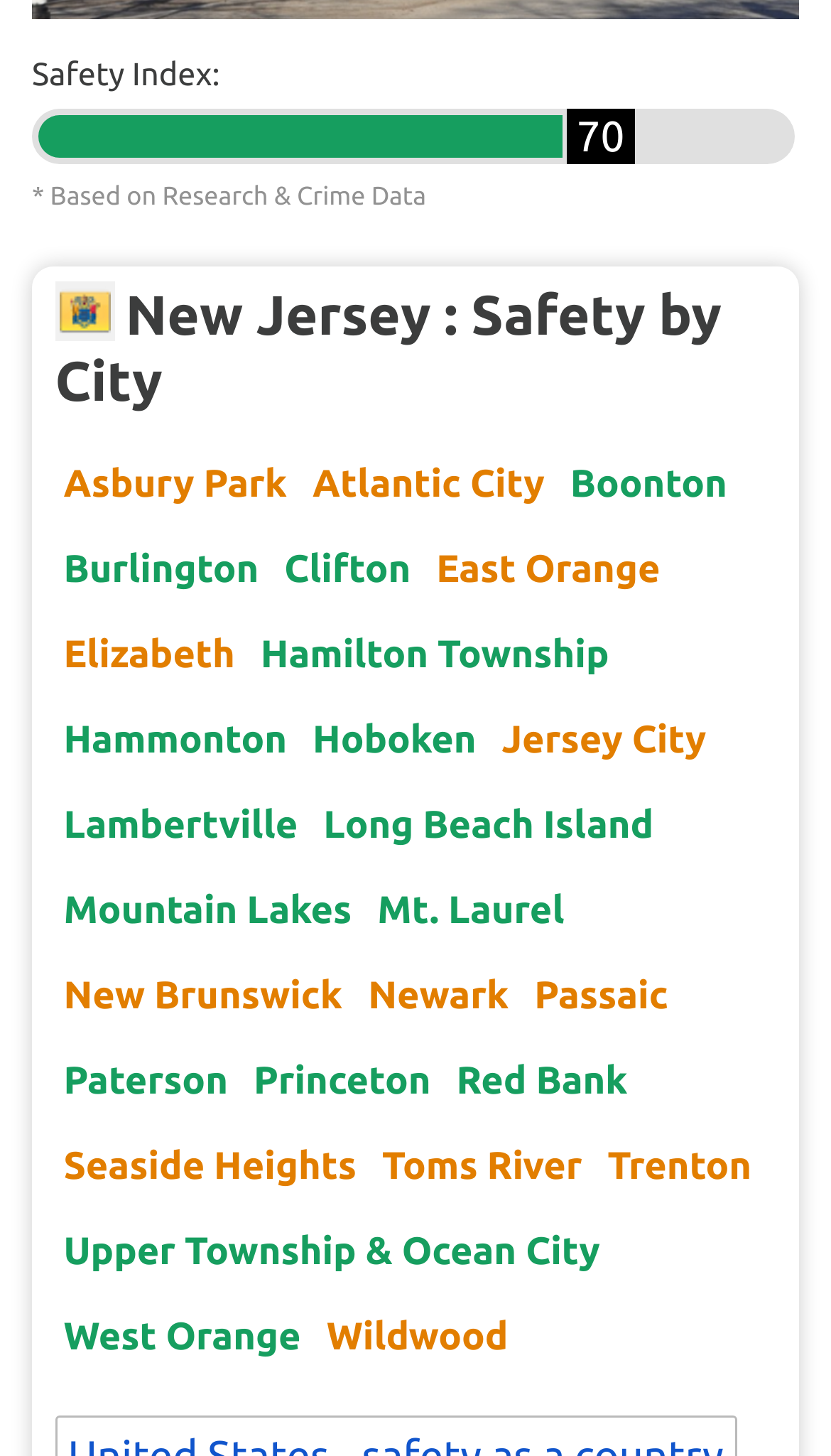Give a one-word or short phrase answer to this question: 
How many cities are listed on this webpage?

25